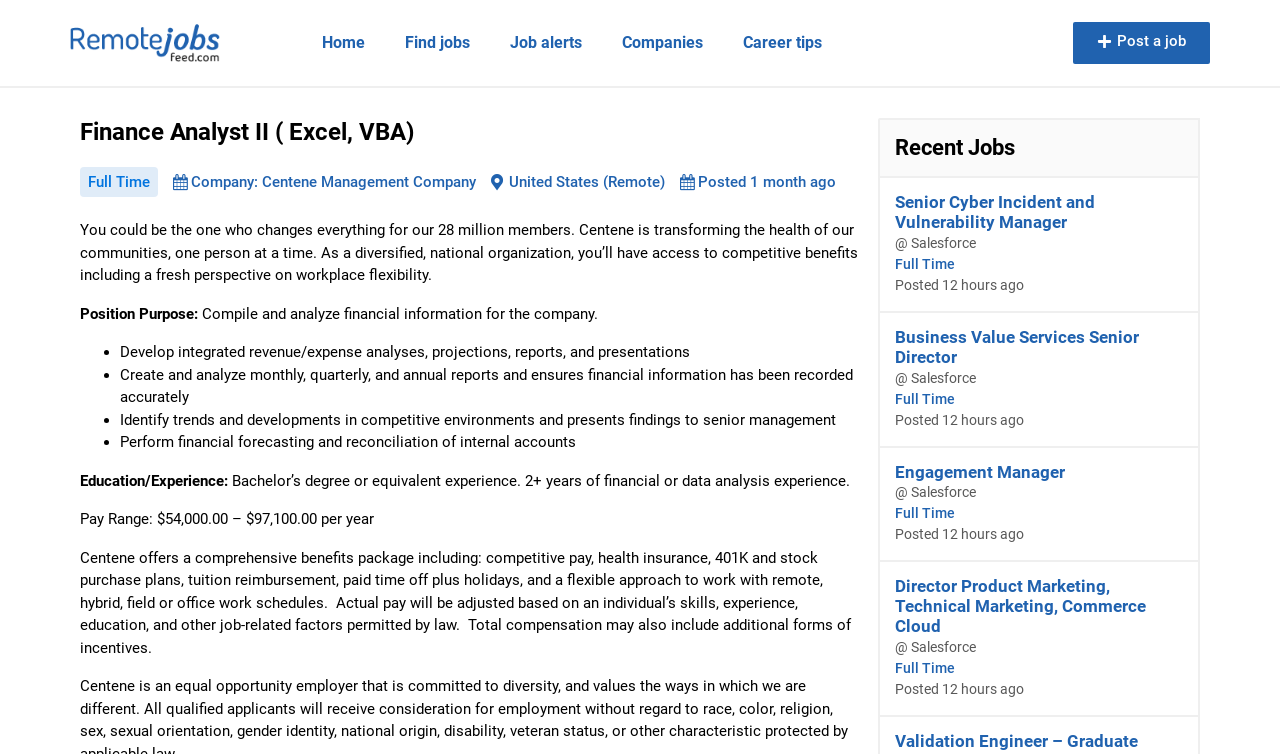Describe the webpage in detail, including text, images, and layout.

This webpage appears to be a job posting page, specifically for a Finance Analyst II position at Centene Management Company. At the top of the page, there is a logo for Remote Jobs Feed, followed by a navigation menu with links to "Home", "Find jobs", "Job alerts", "Companies", and "Career tips". On the right side of the navigation menu, there is a "Post a job" link.

Below the navigation menu, the job title "Finance Analyst II (Excel, VBA)" is prominently displayed, along with the company name and a "Full Time" label. The job location is listed as "United States (Remote)" and the posting date is "1 month ago".

The job description is divided into several sections. The first section provides an overview of the company and the role, stating that the successful candidate will have the opportunity to make a difference in the lives of 28 million members. The second section outlines the position's purpose, which involves compiling and analyzing financial information for the company.

The job responsibilities are listed in a bulleted format, including developing integrated revenue/expense analyses, creating and analyzing reports, identifying trends in competitive environments, and performing financial forecasting and reconciliation.

The webpage also lists the required education and experience, which includes a Bachelor's degree or equivalent experience, and 2+ years of financial or data analysis experience. The pay range for the position is listed as $54,000.00 – $97,100.00 per year.

Below the job description, there is a section highlighting the company's benefits package, which includes competitive pay, health insurance, 401K and stock purchase plans, tuition reimbursement, paid time off, and flexible work schedules.

Finally, the webpage lists several recent job postings, including positions at Salesforce, with links to each job description.